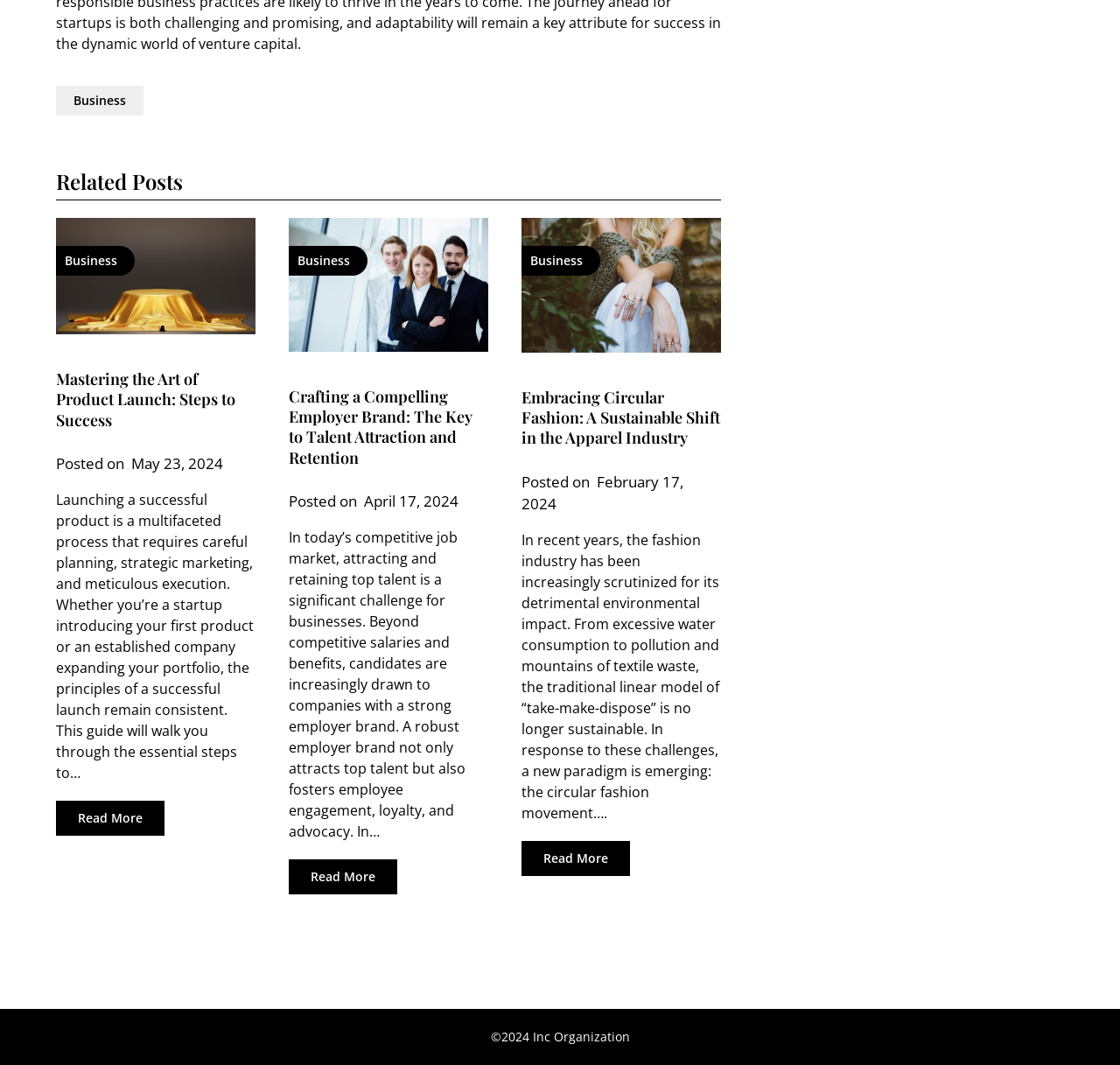From the webpage screenshot, predict the bounding box of the UI element that matches this description: "February 17, 2024February 19, 2024".

[0.466, 0.443, 0.61, 0.483]